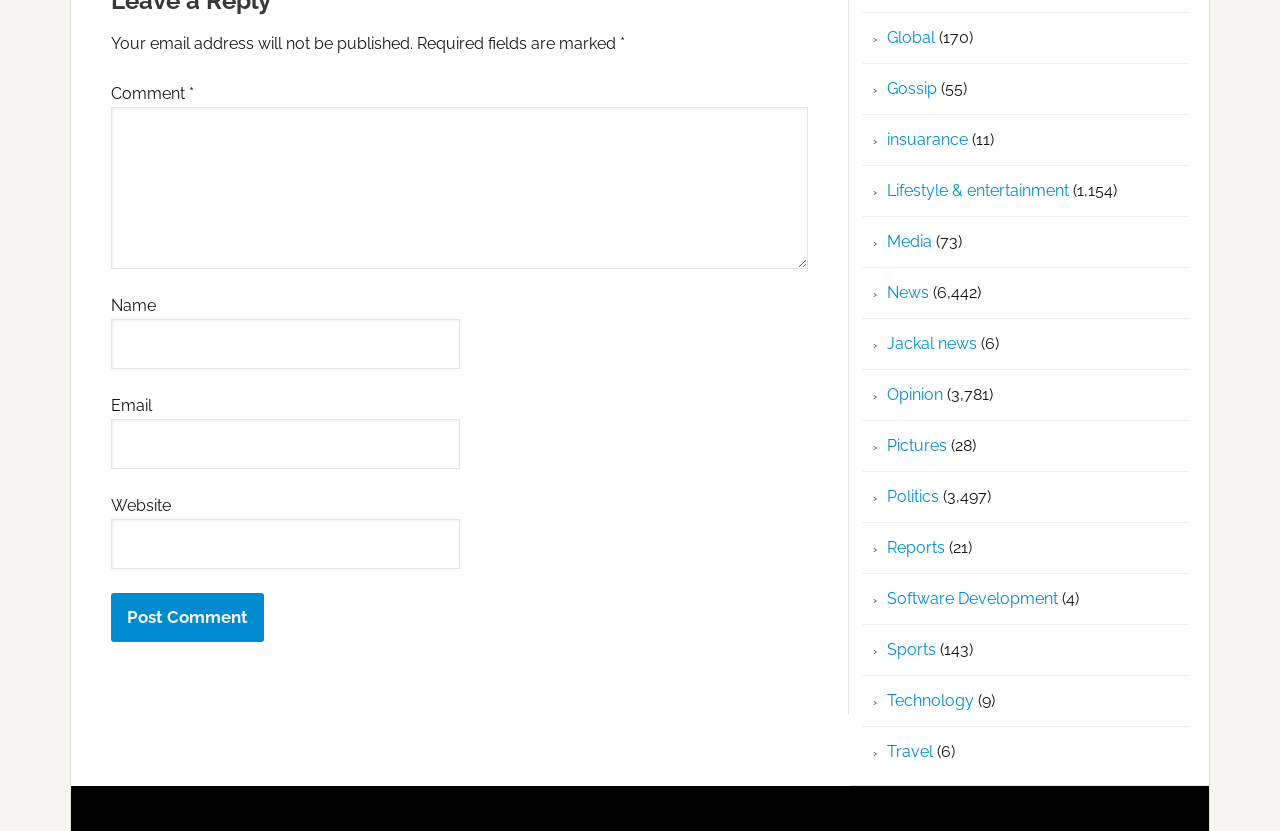Identify the bounding box for the UI element that is described as follows: "Gossip".

[0.693, 0.096, 0.732, 0.118]